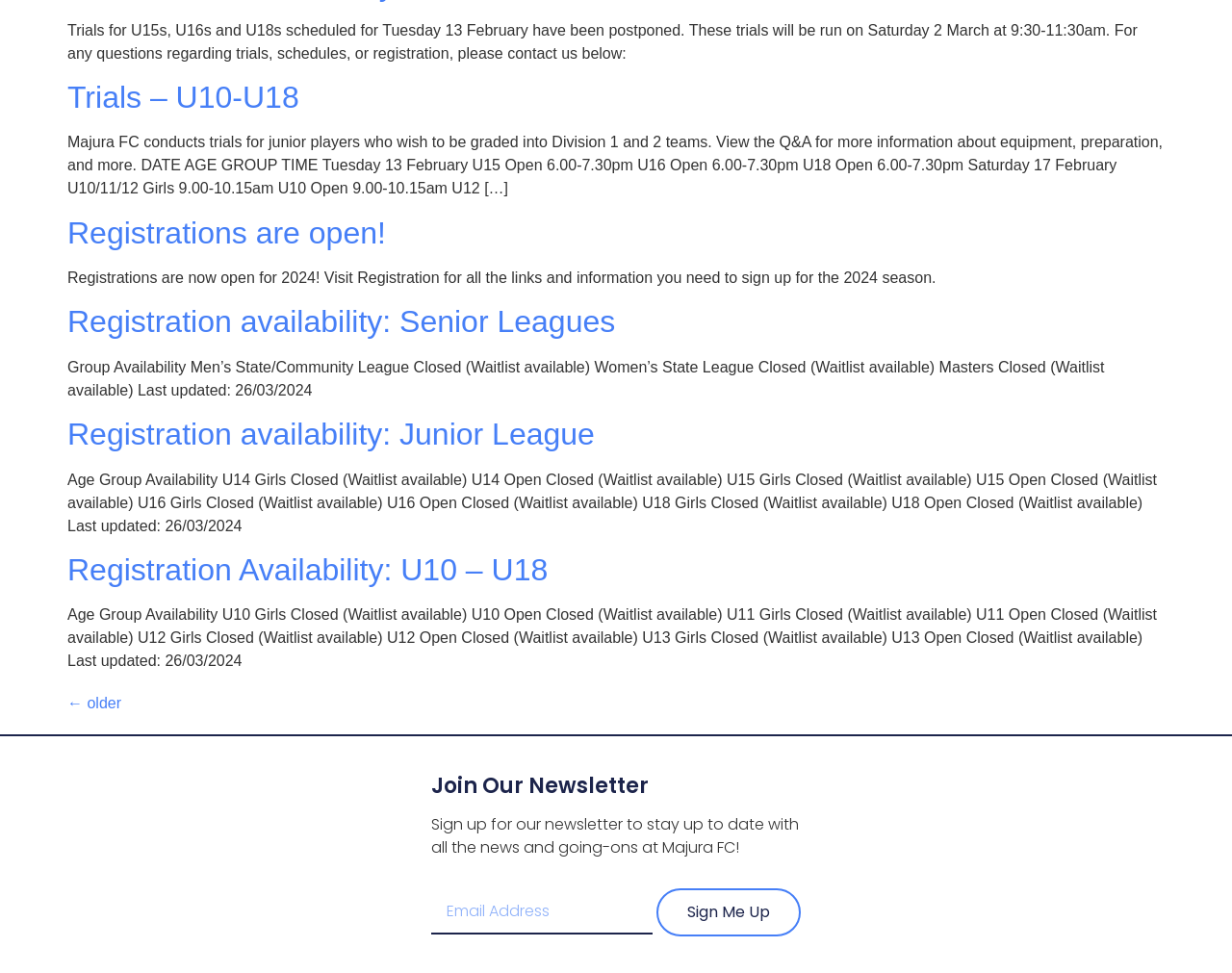Determine the bounding box coordinates (top-left x, top-left y, bottom-right x, bottom-right y) of the UI element described in the following text: ← older

[0.055, 0.715, 0.098, 0.731]